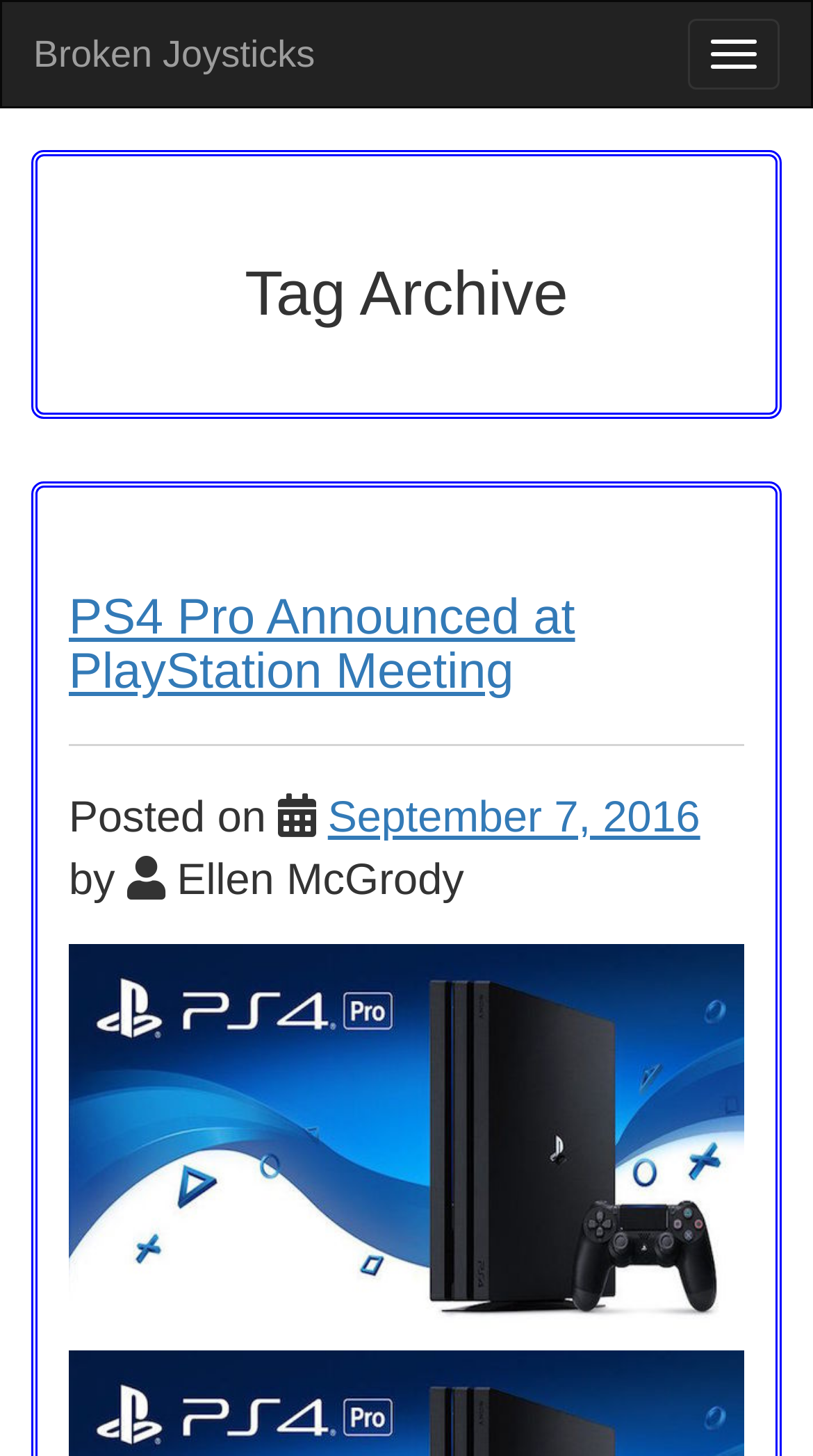Analyze the image and provide a detailed answer to the question: What is the topic of the first article?

The first article on the webpage has a heading 'PS4 Pro Announced at PlayStation Meeting' and an image with a description 'PS4 Pro announced, launches November 10th', indicating that the topic of the article is the announcement of the PS4 Pro console.